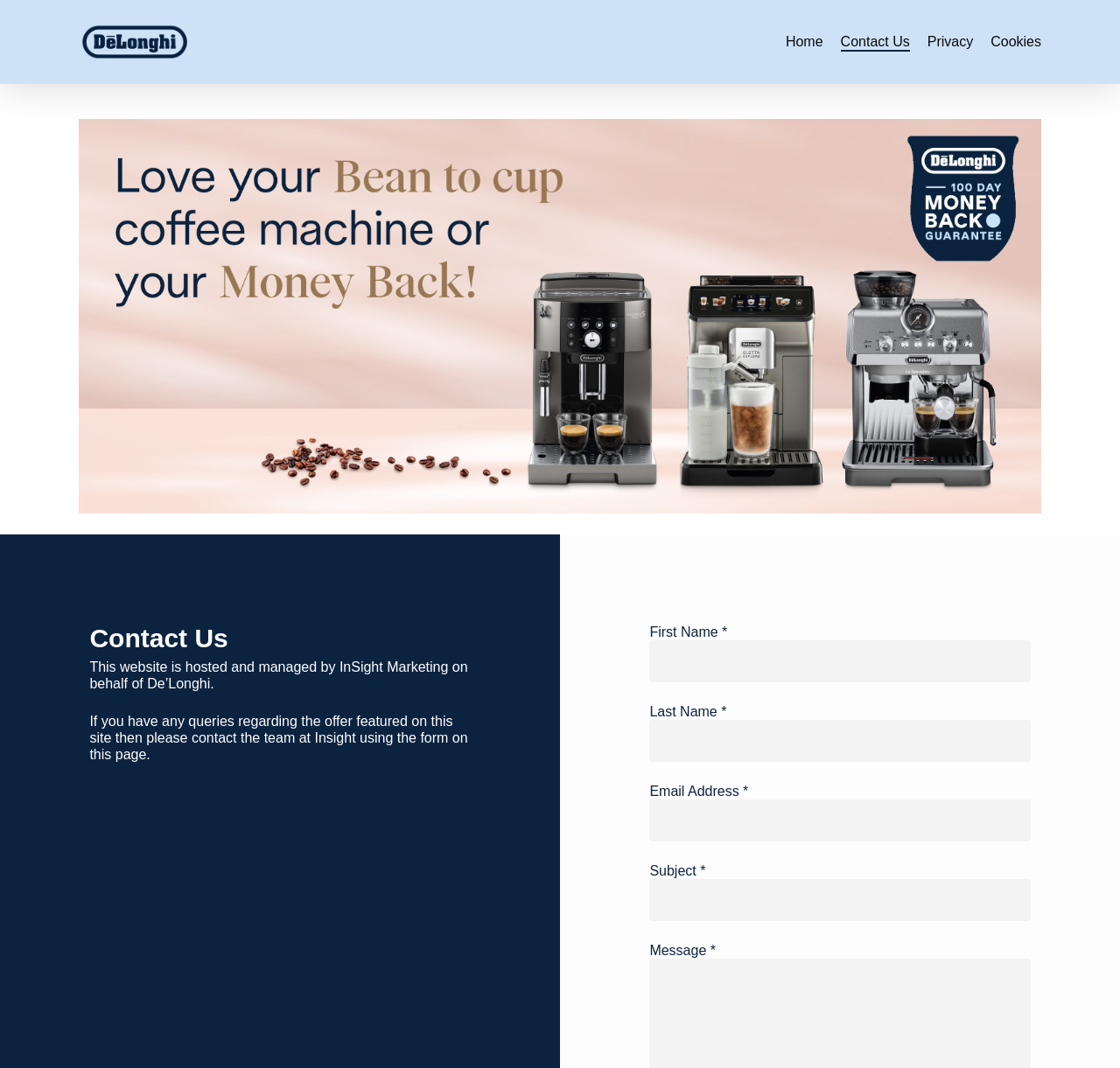Give a succinct answer to this question in a single word or phrase: 
What is the name of the company hosting the website?

InSight Marketing